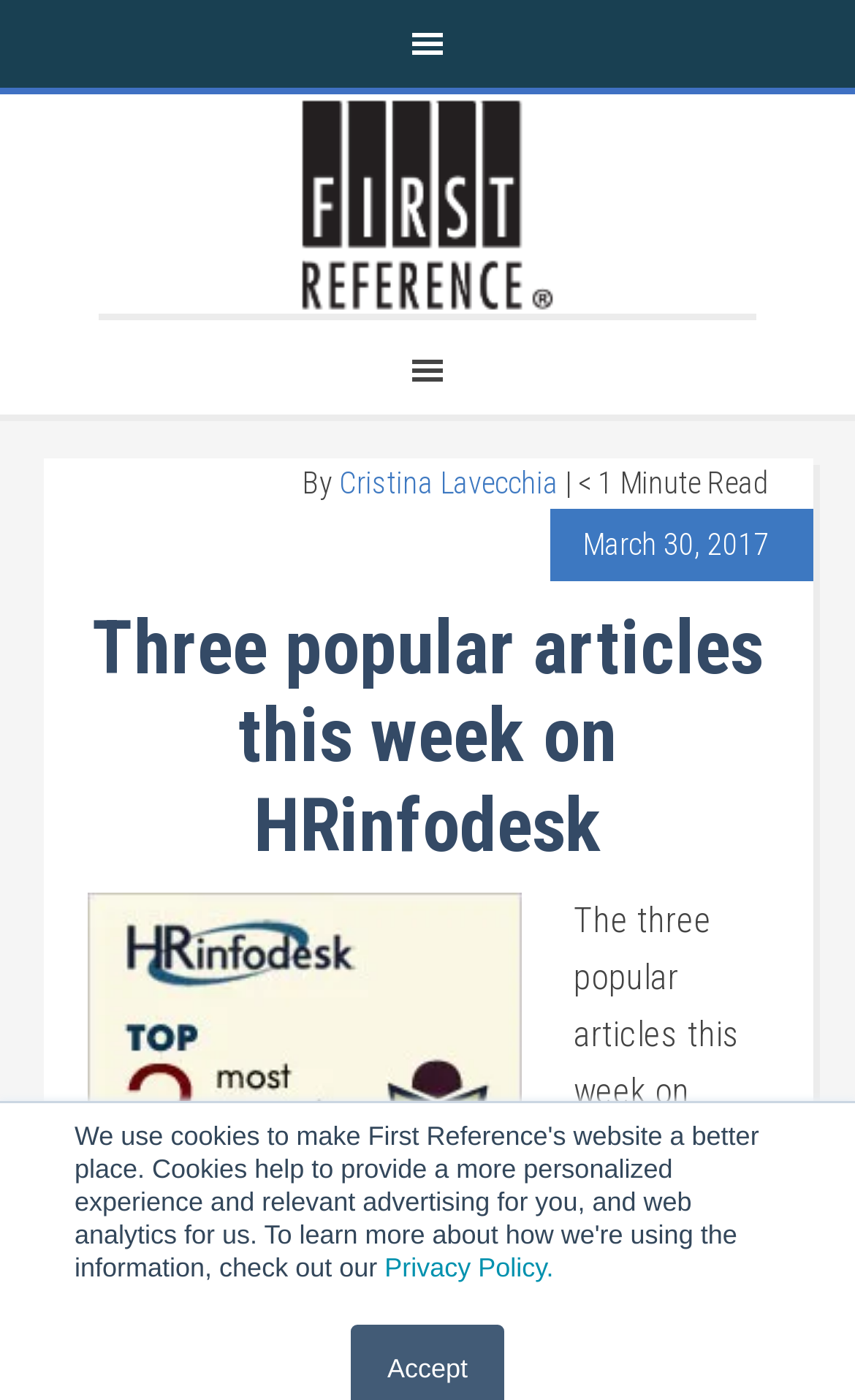Provide a single word or phrase to answer the given question: 
How long does it take to read the article?

Less than 1 minute